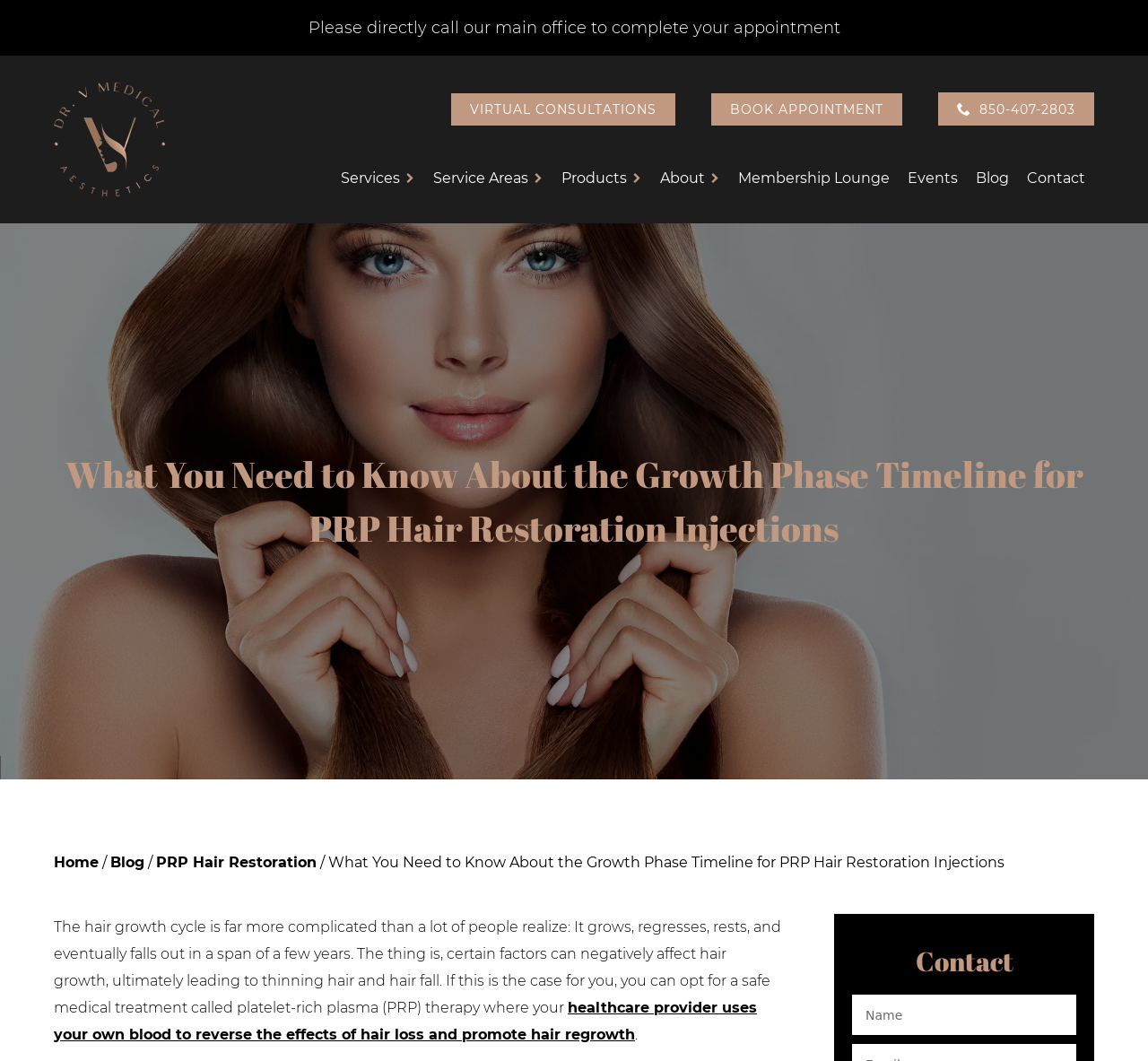What is the topic of the webpage?
Examine the webpage screenshot and provide an in-depth answer to the question.

I determined the topic of the webpage by looking at the heading and the links on the webpage, which all relate to hair restoration and PRP therapy.